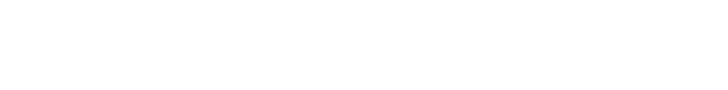What kind of experience does the spa offer?
Answer the question with a detailed and thorough explanation.

The advertisement highlights the spa as a unique destination, emphasizing the sense of relaxation and fun it provides, which implies that visitors can expect a leisurely and enjoyable experience at the Oakwell Beer Spa.